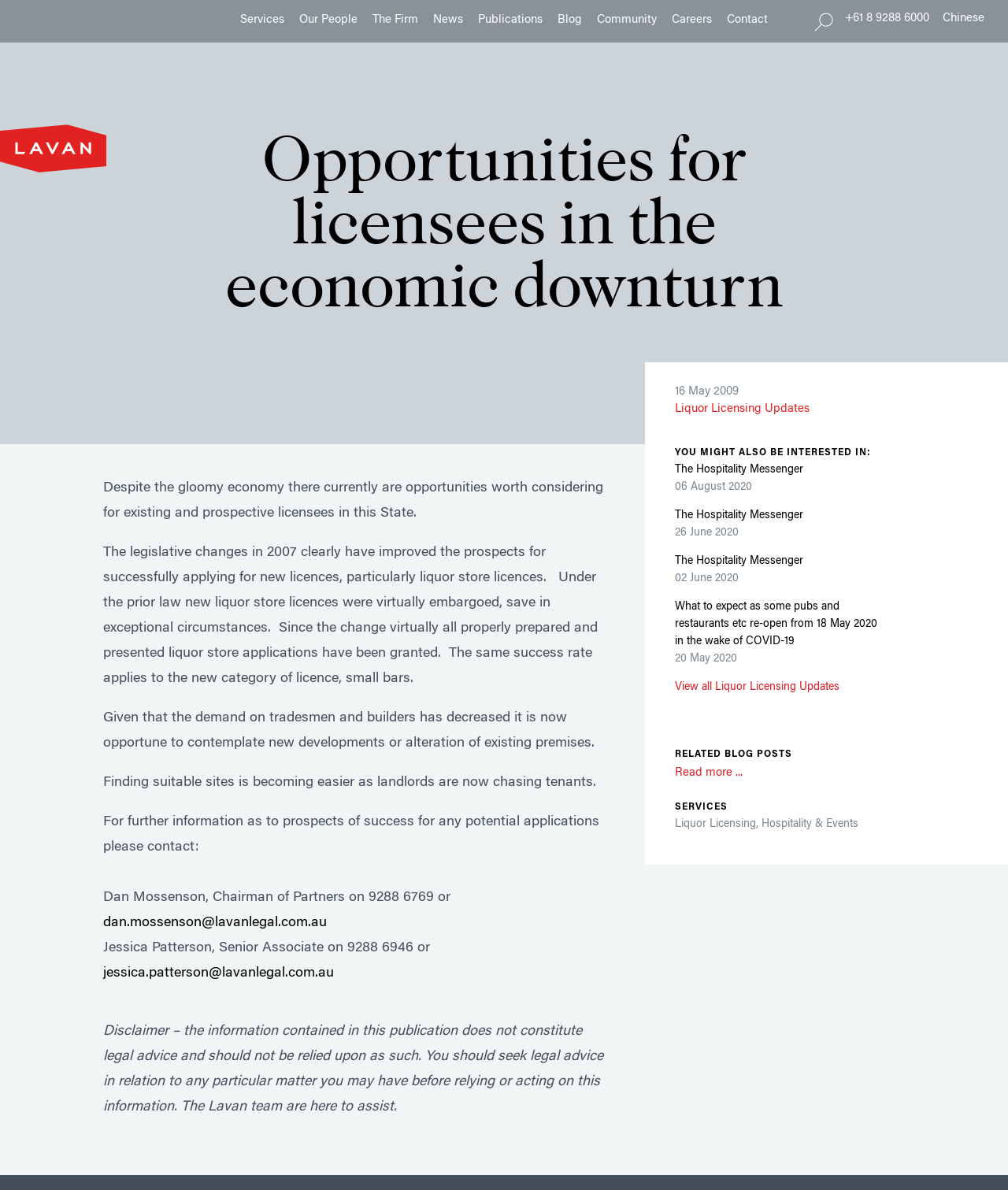Generate the text of the webpage's primary heading.

Opportunities for licensees in the economic downturn